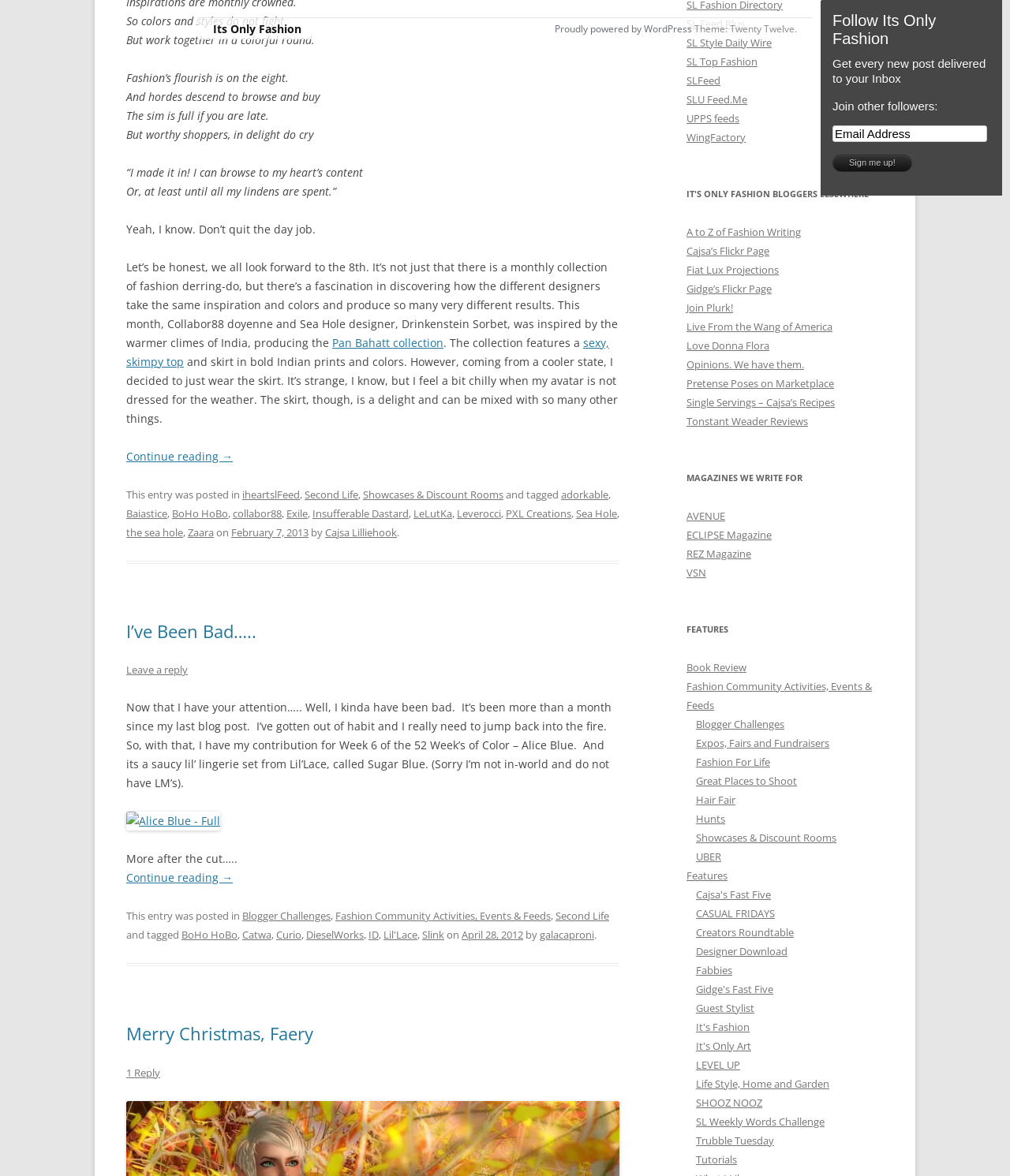Provide a short answer to the following question with just one word or phrase: What is the name of the collection inspired by India?

Pan Bahatt collection